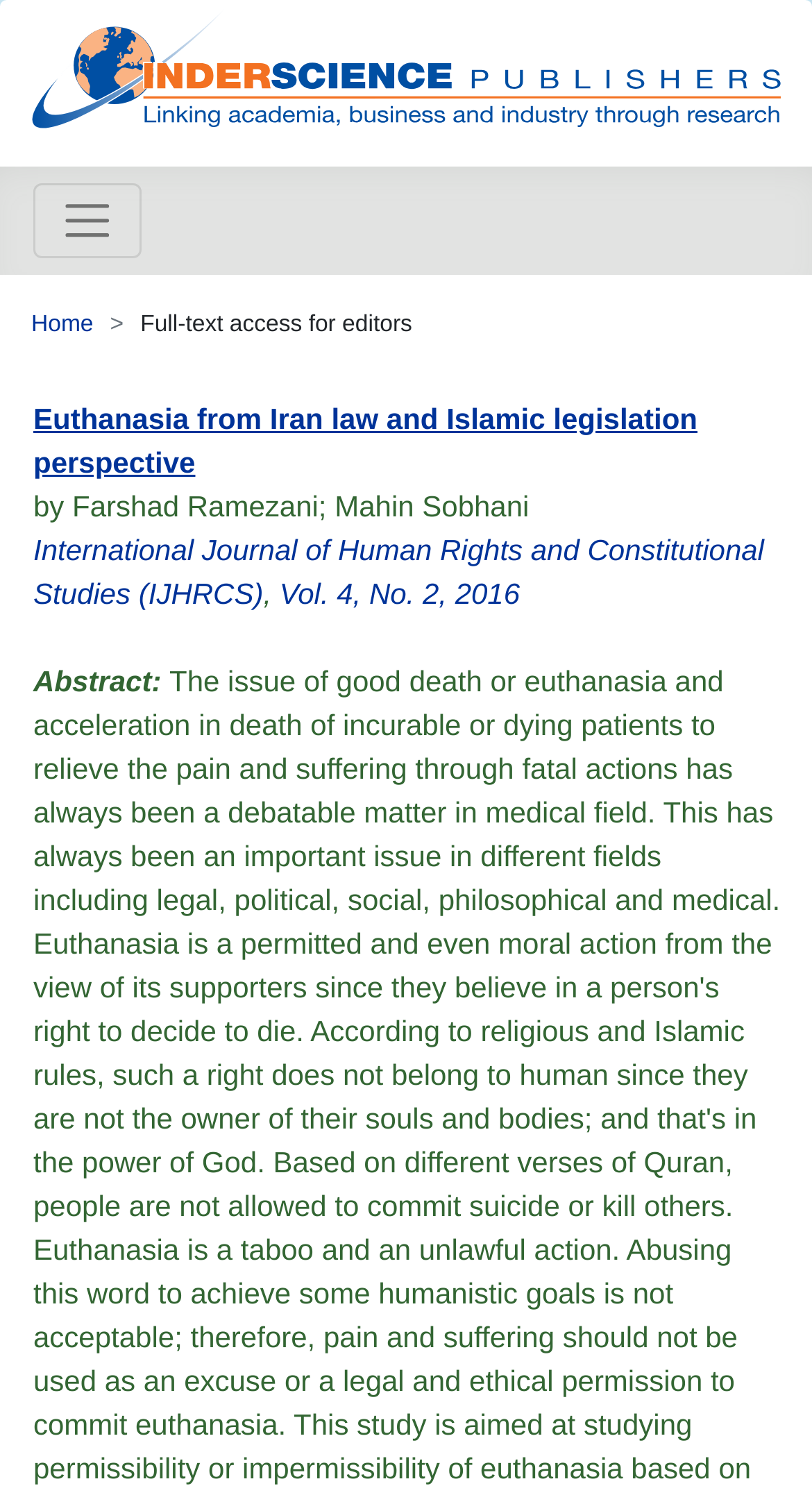Answer briefly with one word or phrase:
What is the purpose of the toggle navigation button?

To expand navigation